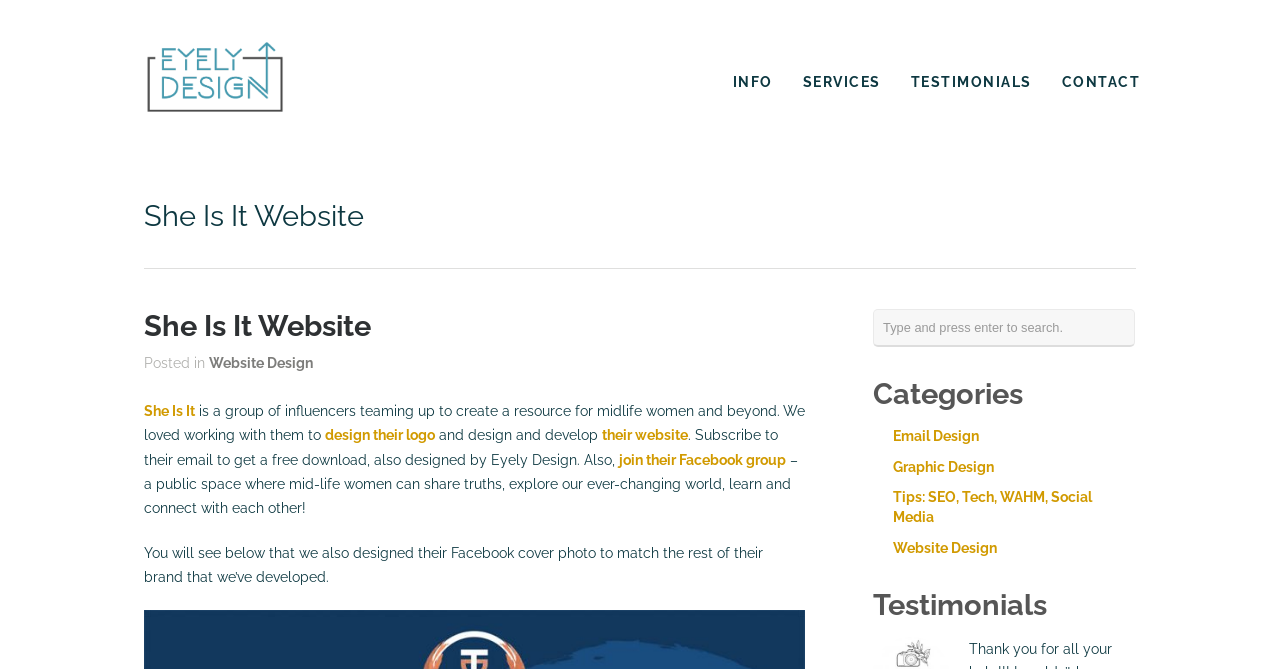Please determine the bounding box coordinates of the element to click in order to execute the following instruction: "Click on the 'About The Author' section". The coordinates should be four float numbers between 0 and 1, specified as [left, top, right, bottom].

None